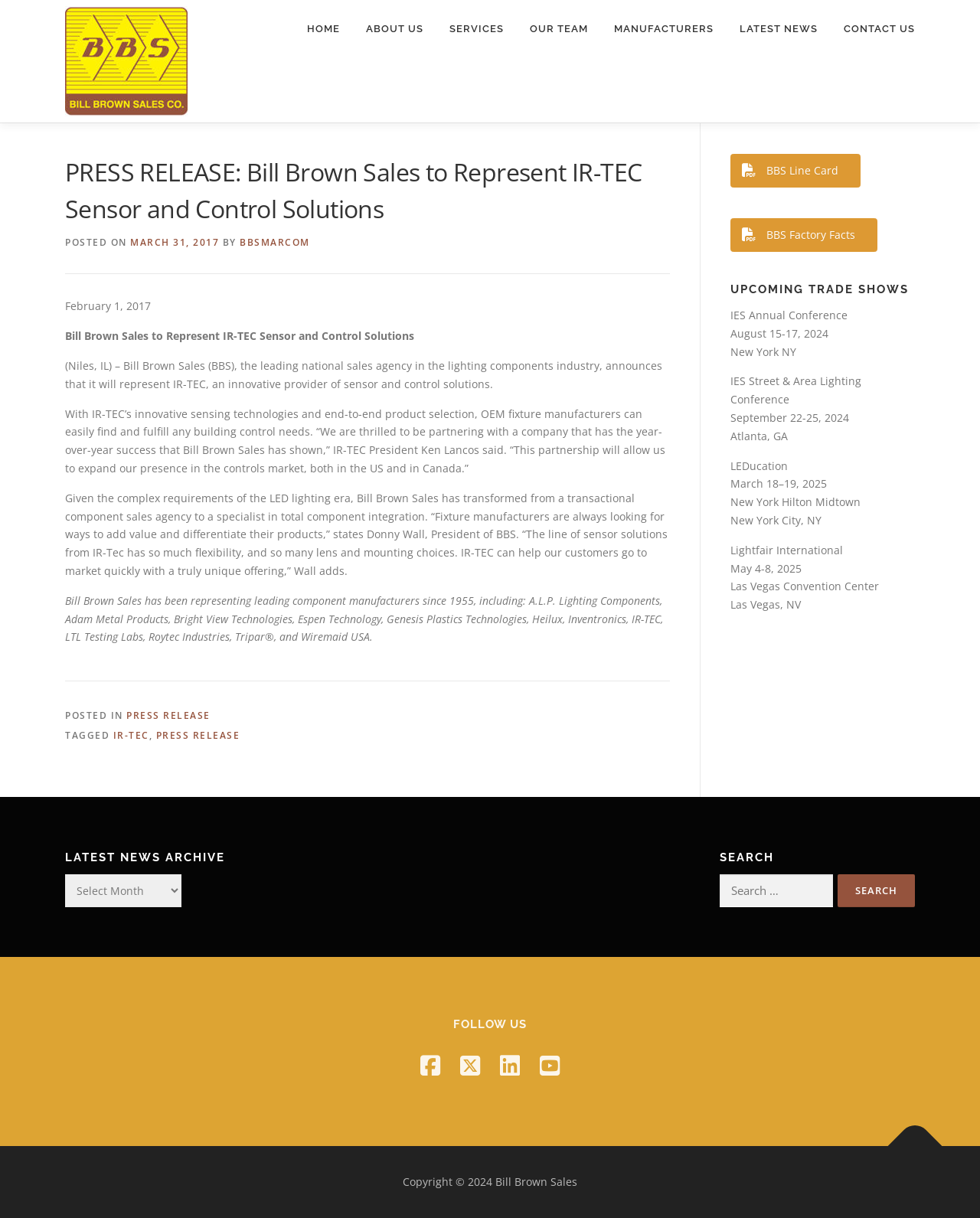Extract the primary headline from the webpage and present its text.

PRESS RELEASE: Bill Brown Sales to Represent IR-TEC Sensor and Control Solutions